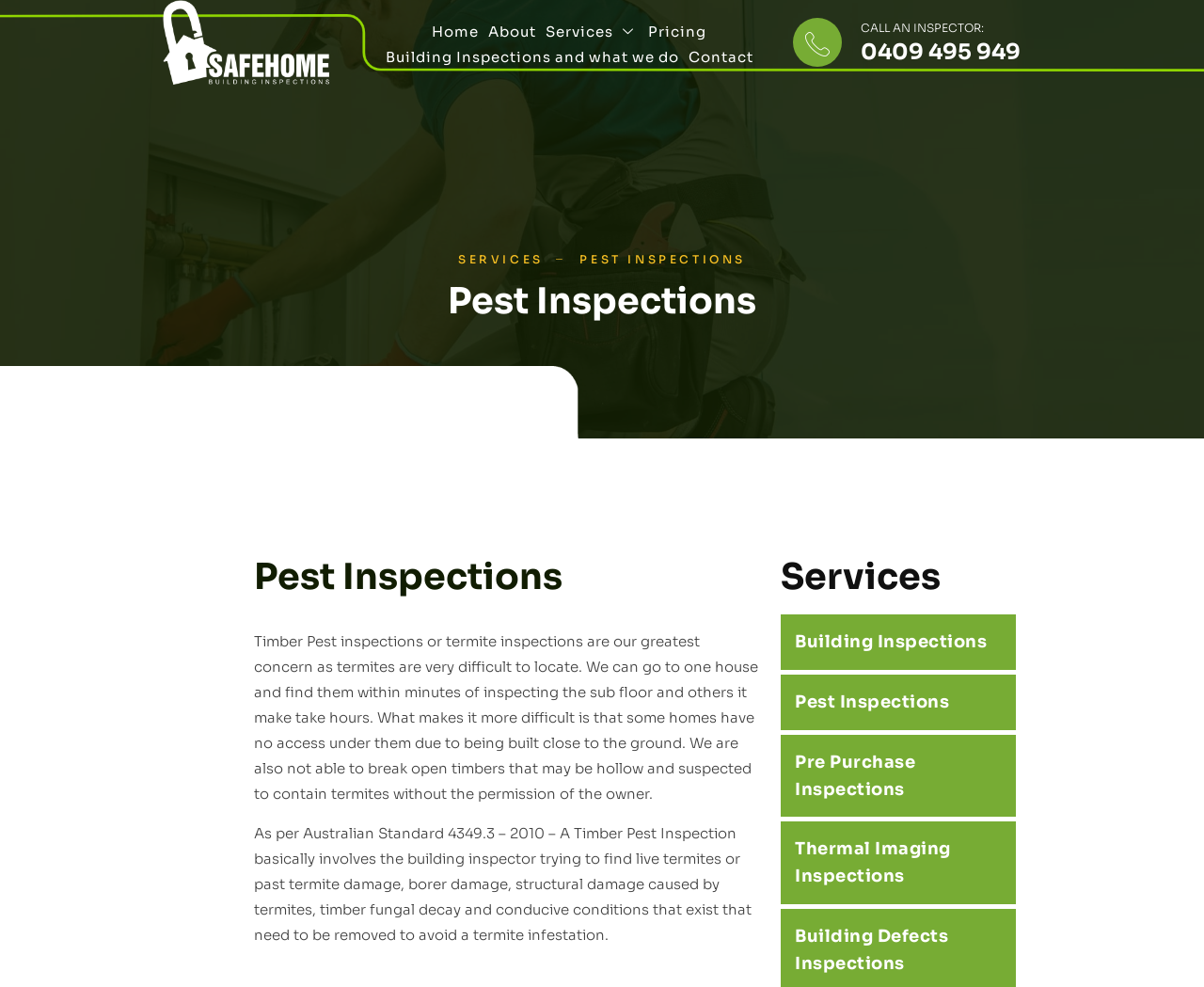Find the bounding box coordinates of the area that needs to be clicked in order to achieve the following instruction: "Click on the 'Home' link". The coordinates should be specified as four float numbers between 0 and 1, i.e., [left, top, right, bottom].

[0.355, 0.019, 0.402, 0.045]